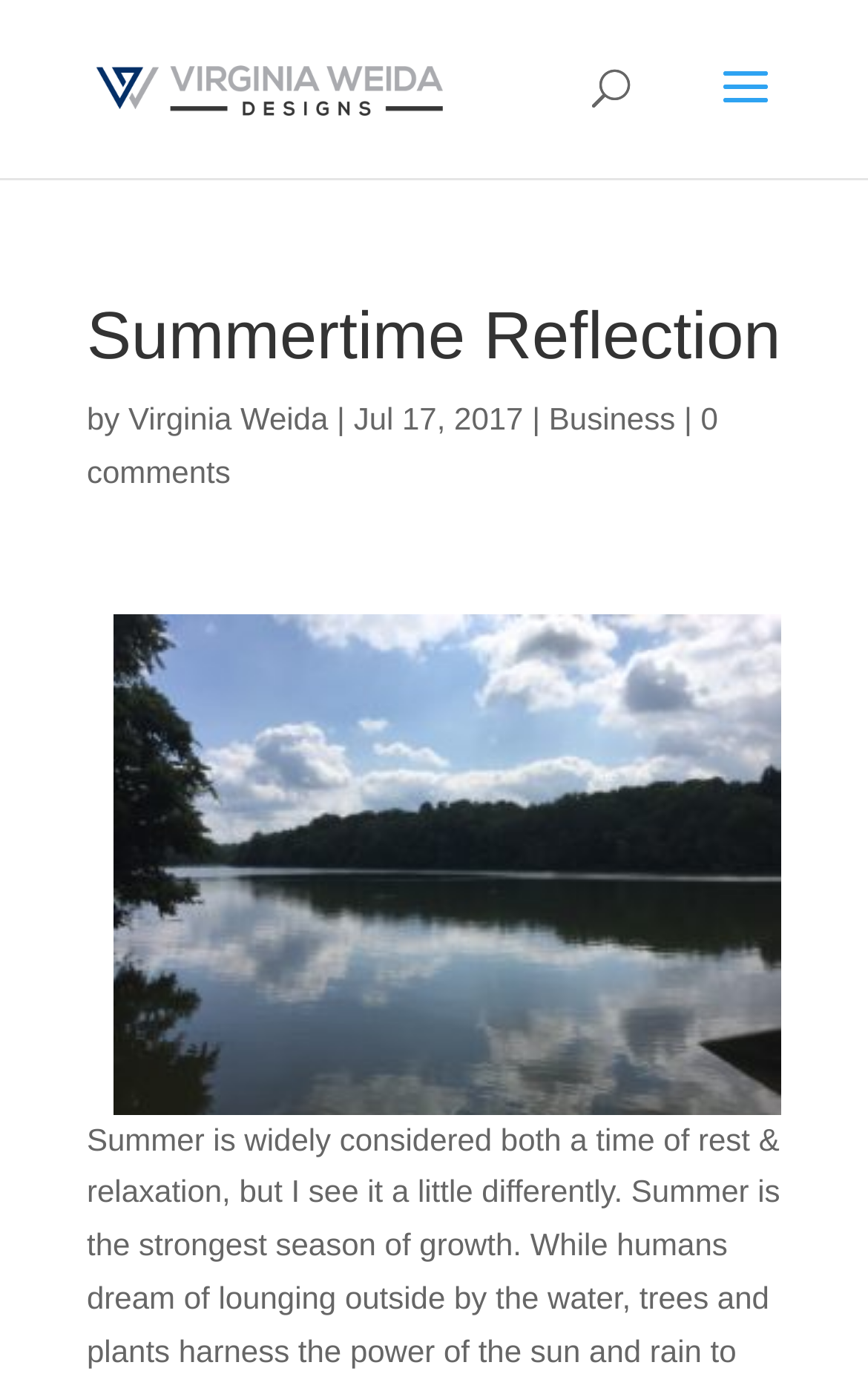Respond to the following query with just one word or a short phrase: 
What is the name of the website?

Virginia Weida Designs LLC